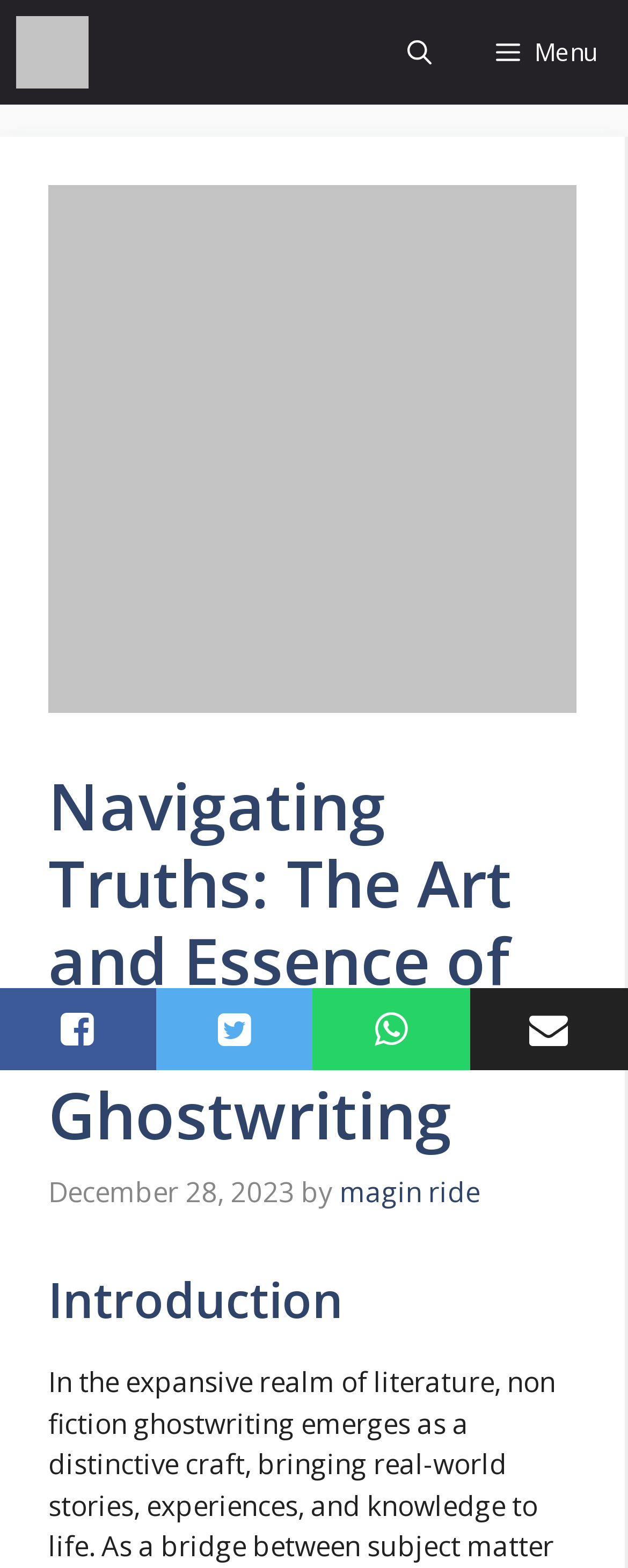Provide a thorough summary of the webpage.

The webpage is about non-fiction ghostwriting, with a focus on navigating truths and the art and essence of this craft. At the top of the page, there is a navigation bar with a "Tech Timez" logo on the left and a "Menu" button on the right. Below the navigation bar, there is a search button with an image related to non-fiction ghostwriting.

The main content of the page is headed by a title "Navigating Truths: The Art and Essence of Non Fiction Ghostwriting" which is positioned in the top half of the page. Below the title, there is a time stamp indicating the date "December 28, 2023", followed by the author's name "magin ride". 

Further down the page, there is a heading "Introduction" which marks the beginning of the main article. On the left side of the page, there are three social media links represented by icons.